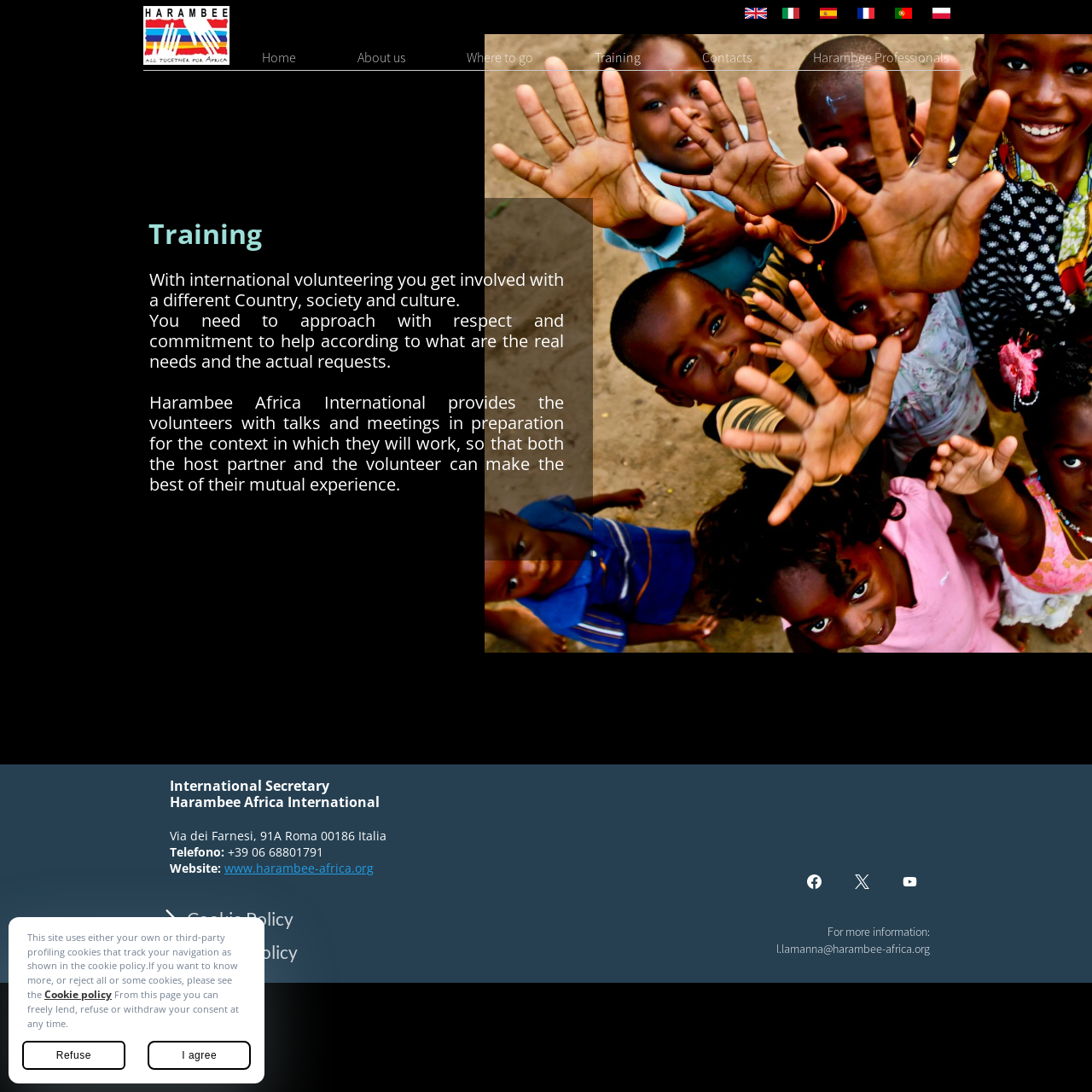Provide the bounding box coordinates of the UI element this sentence describes: "About us".

[0.304, 0.035, 0.395, 0.07]